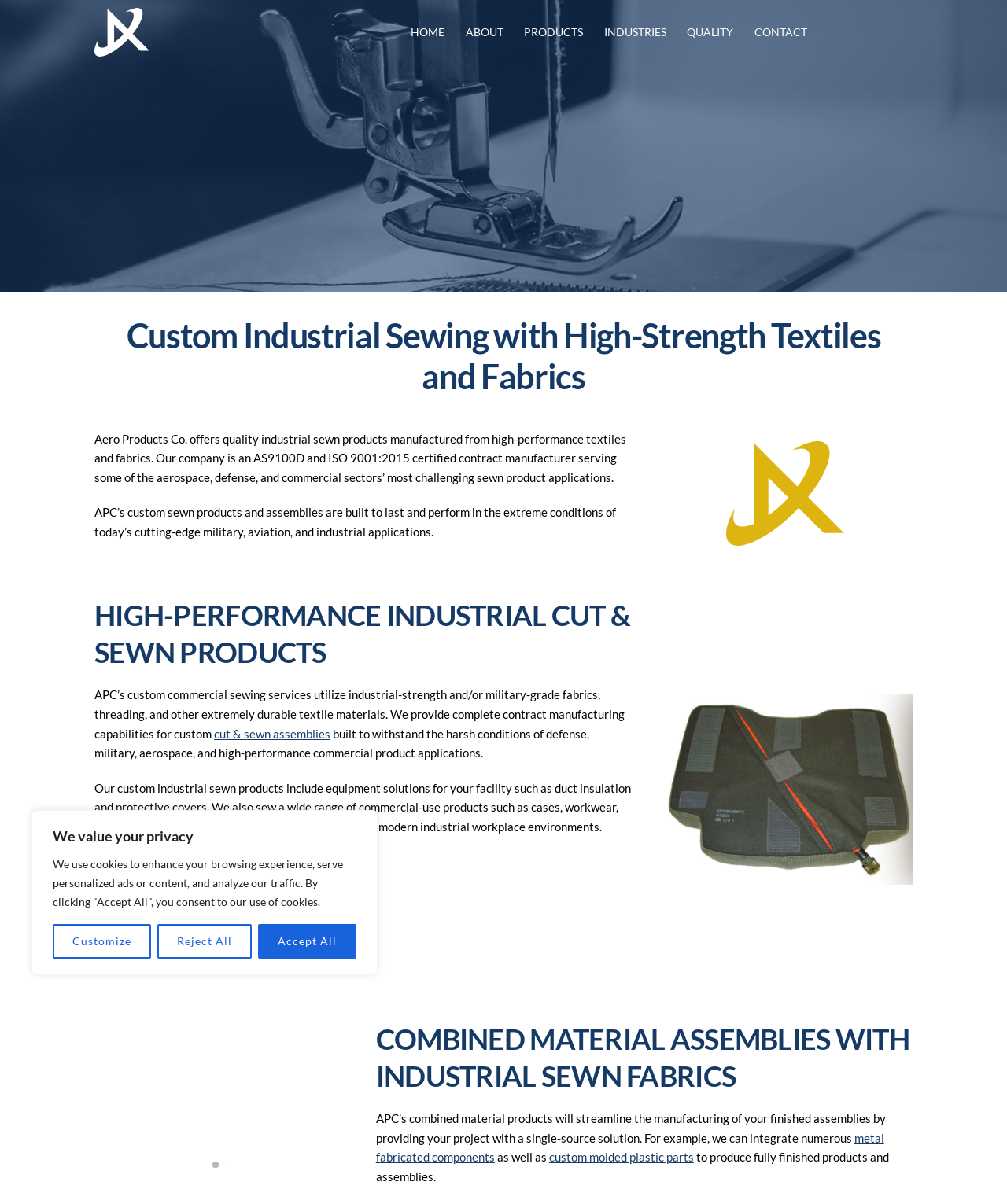Locate the bounding box coordinates of the segment that needs to be clicked to meet this instruction: "Click the cut & sewn assemblies link".

[0.212, 0.603, 0.328, 0.615]